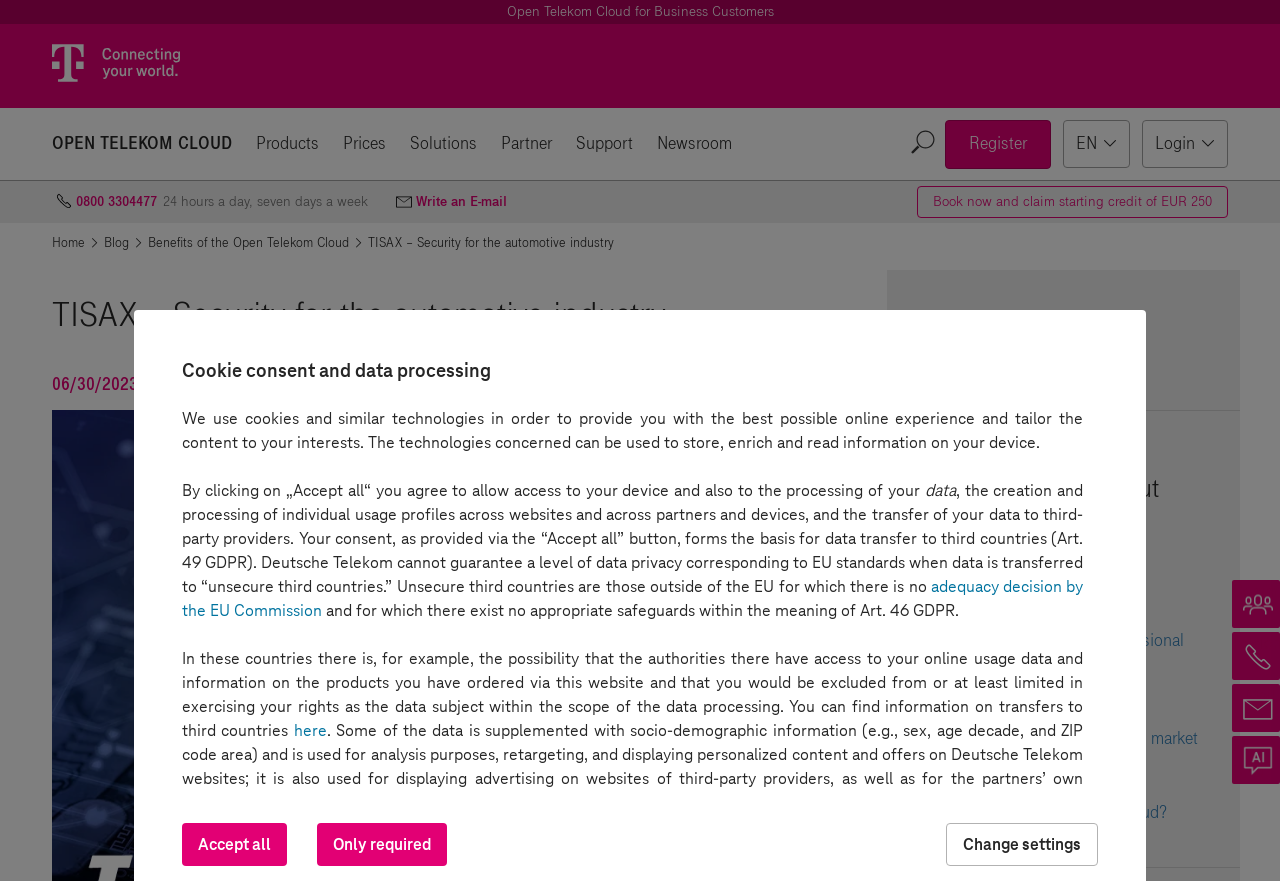What is the name of the cloud service?
Answer the question using a single word or phrase, according to the image.

Open Telekom Cloud